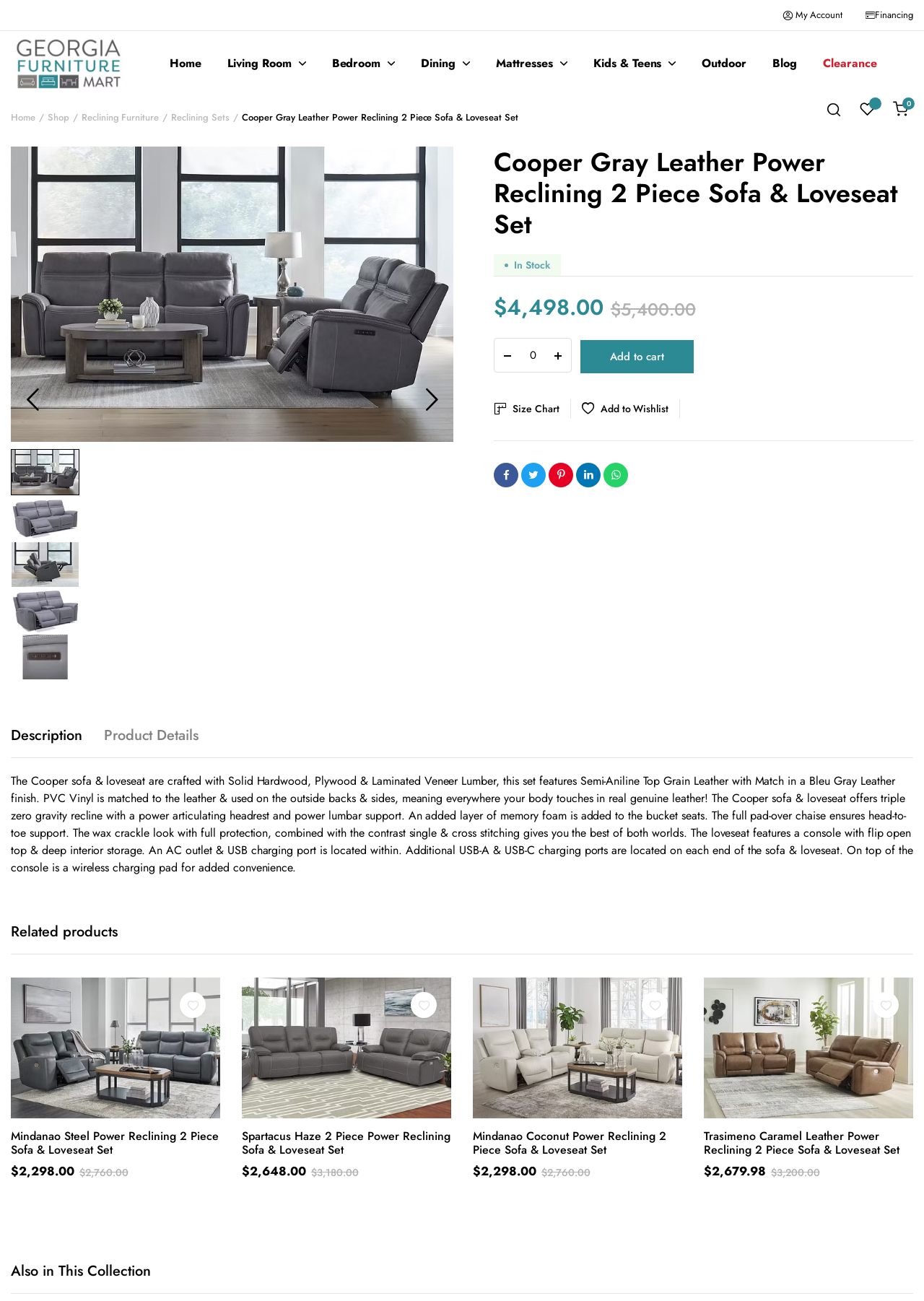Can you provide the bounding box coordinates for the element that should be clicked to implement the instruction: "Learn about web design services"?

None